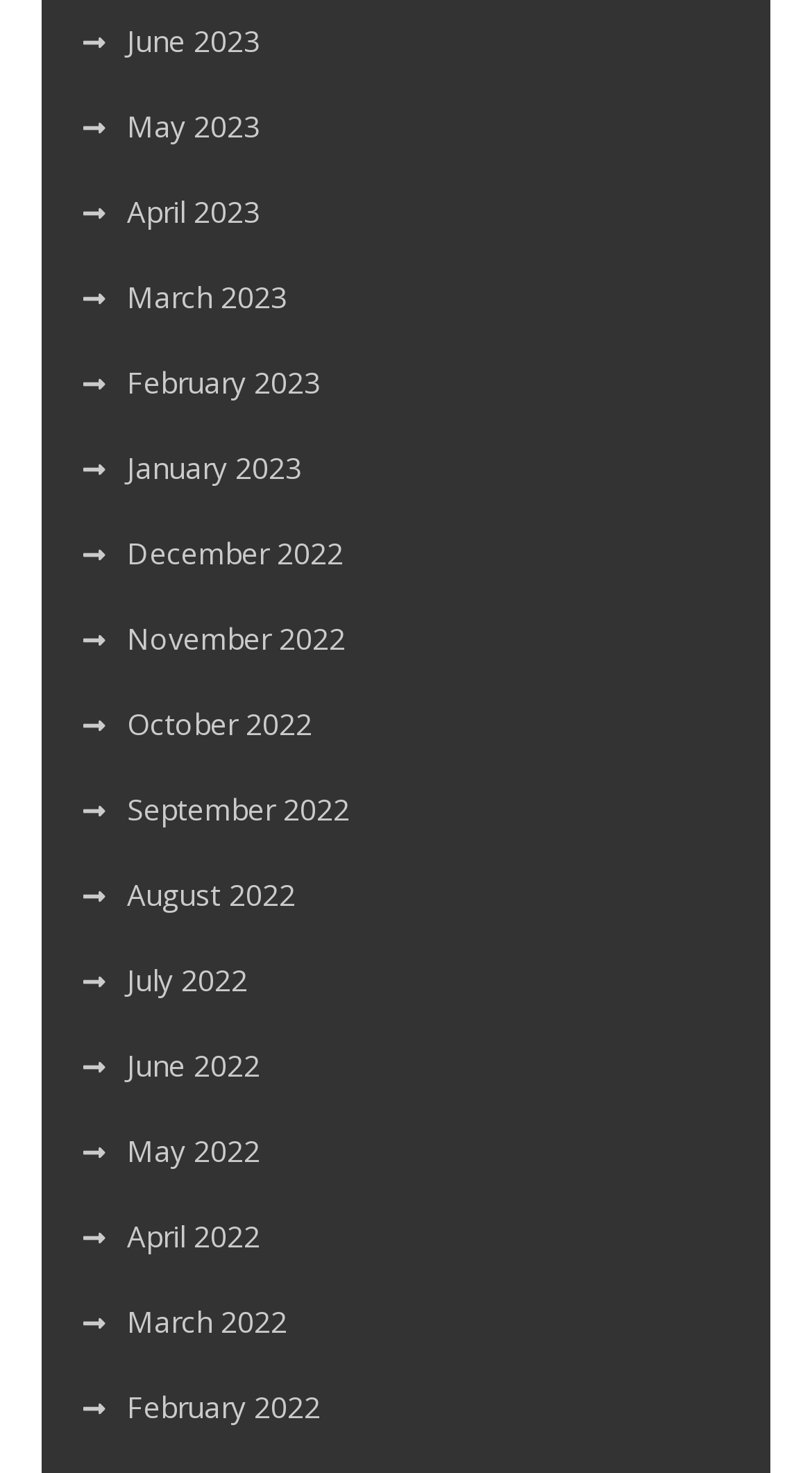Review the image closely and give a comprehensive answer to the question: Are the months listed in chronological order?

I examined the list of links and noticed that the months are listed in a sequential order, with the most recent month at the top and the earliest month at the bottom, which confirms that the answer is yes.